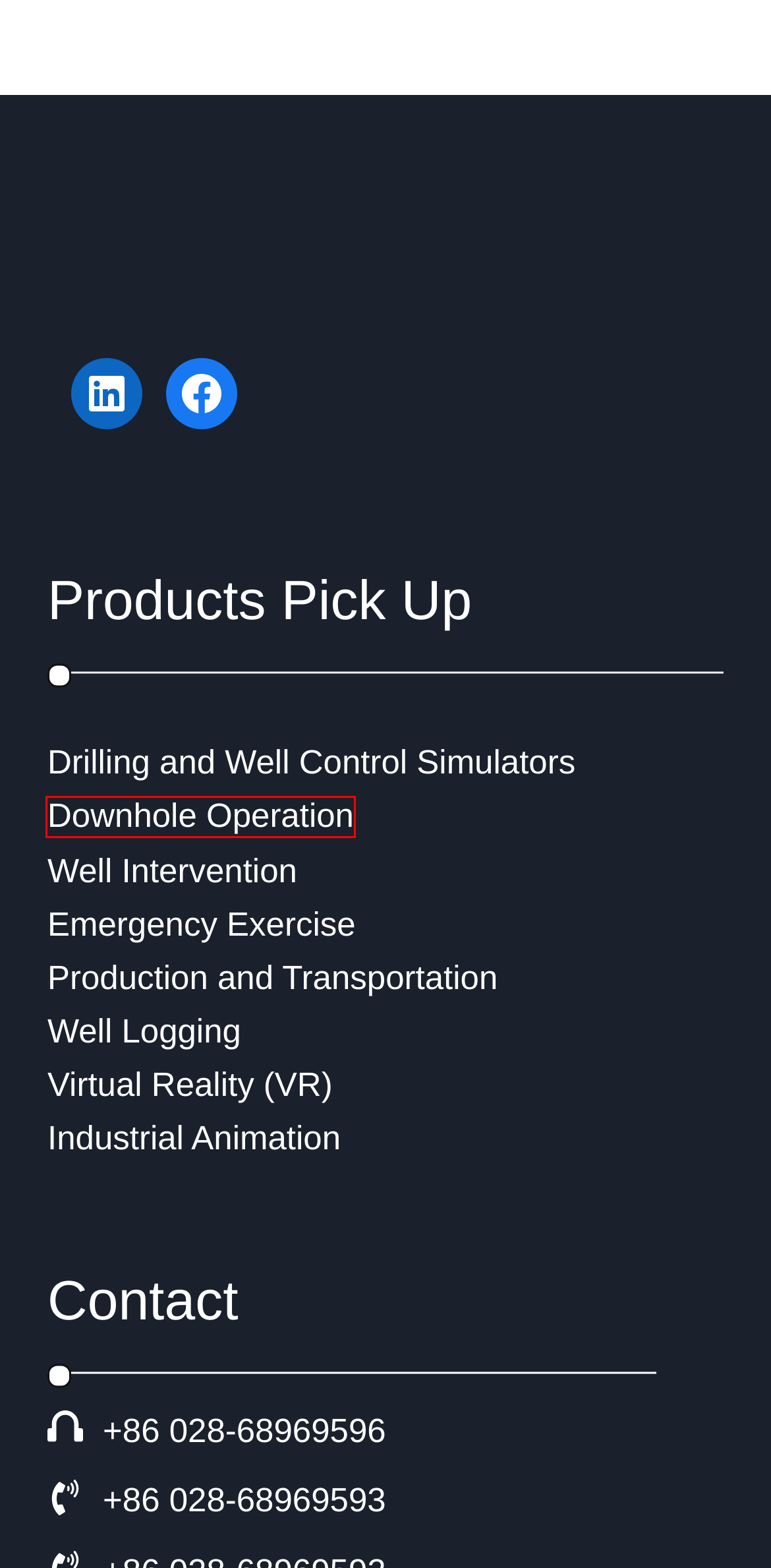You have a screenshot of a webpage with a red rectangle bounding box. Identify the best webpage description that corresponds to the new webpage after clicking the element within the red bounding box. Here are the candidates:
A. Emergency Exercise Simulator for Oil Drilling I Esimtech
B. Downhole Operation Simulator for Petroleum Industry I Esimtech
C. Well Logging Simulator - Petroleum Simulation I Esimtech
D. The Importance of Well Planning in Oil and Gas Production - Esimtech
E. Oil &Gas Production and Transportation Simulator I Esimtech
F. Oil Well Intervention and Workover - Vivid 3D Animation I Esimtech
G. VR Emergency Simulator - Petrolem Industry | Esimtech
H. Oil & Gas Drilling Animation for Oil Drilling I Esimtech

B